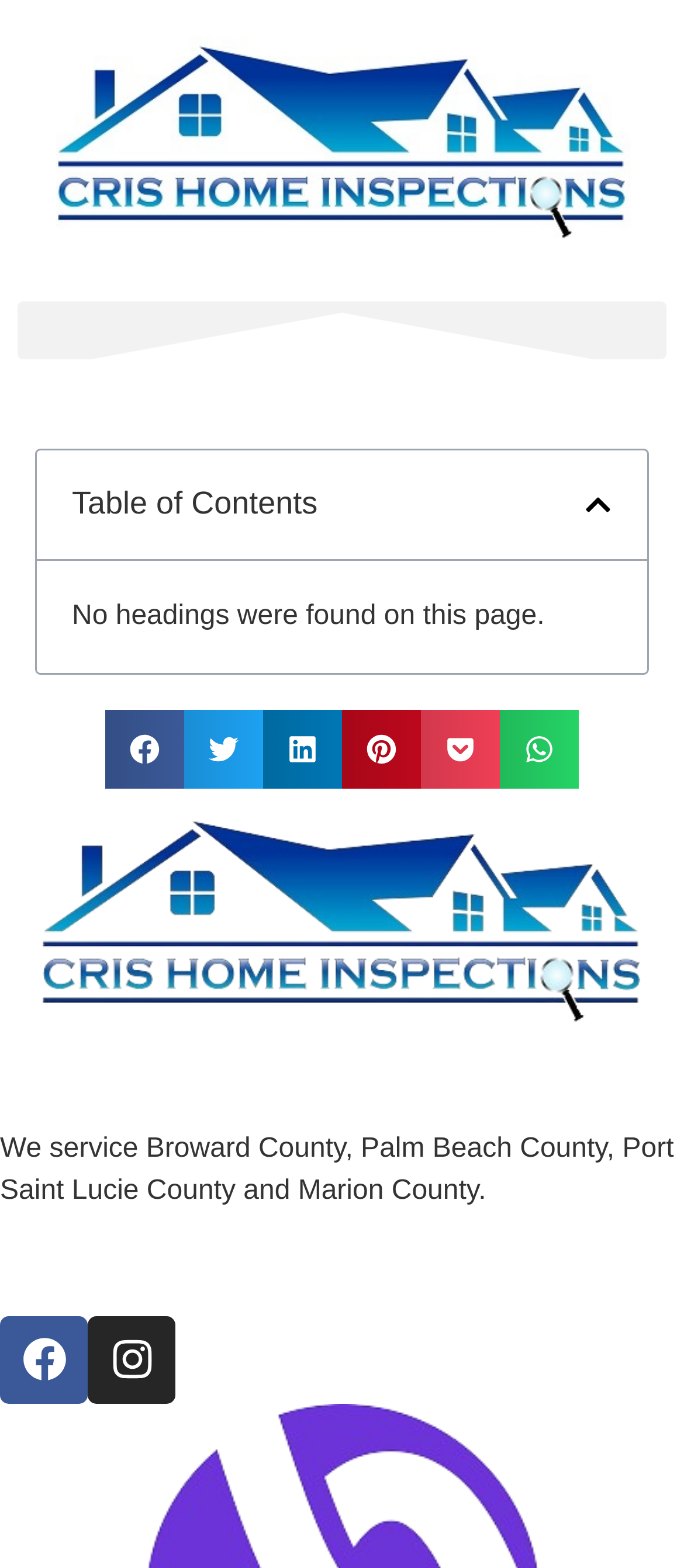Please identify the bounding box coordinates of the area that needs to be clicked to follow this instruction: "Visit Facebook page".

[0.0, 0.839, 0.128, 0.895]